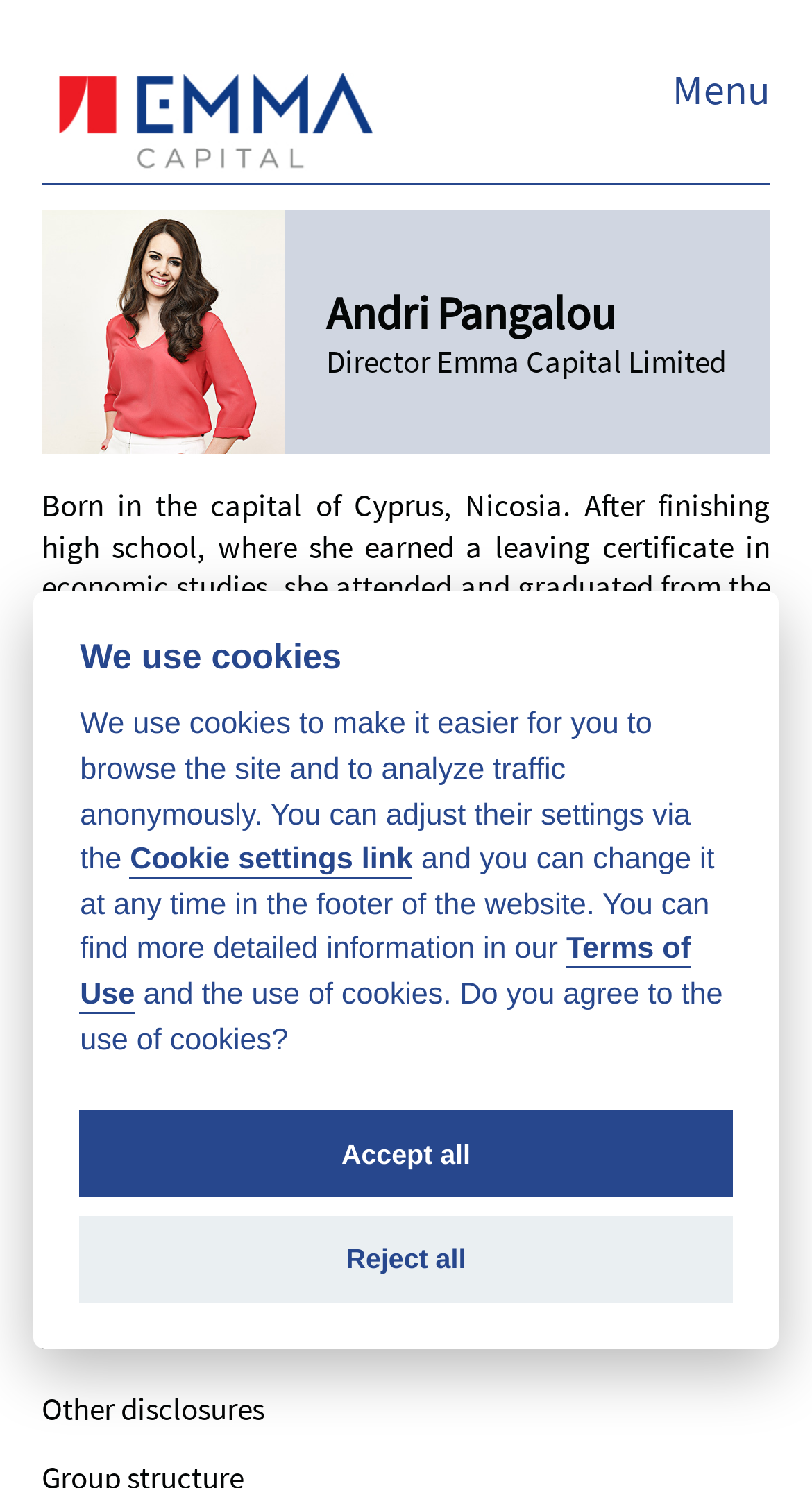Locate the bounding box coordinates of the clickable region to complete the following instruction: "View Andri Pangalou's profile."

[0.402, 0.191, 0.894, 0.231]